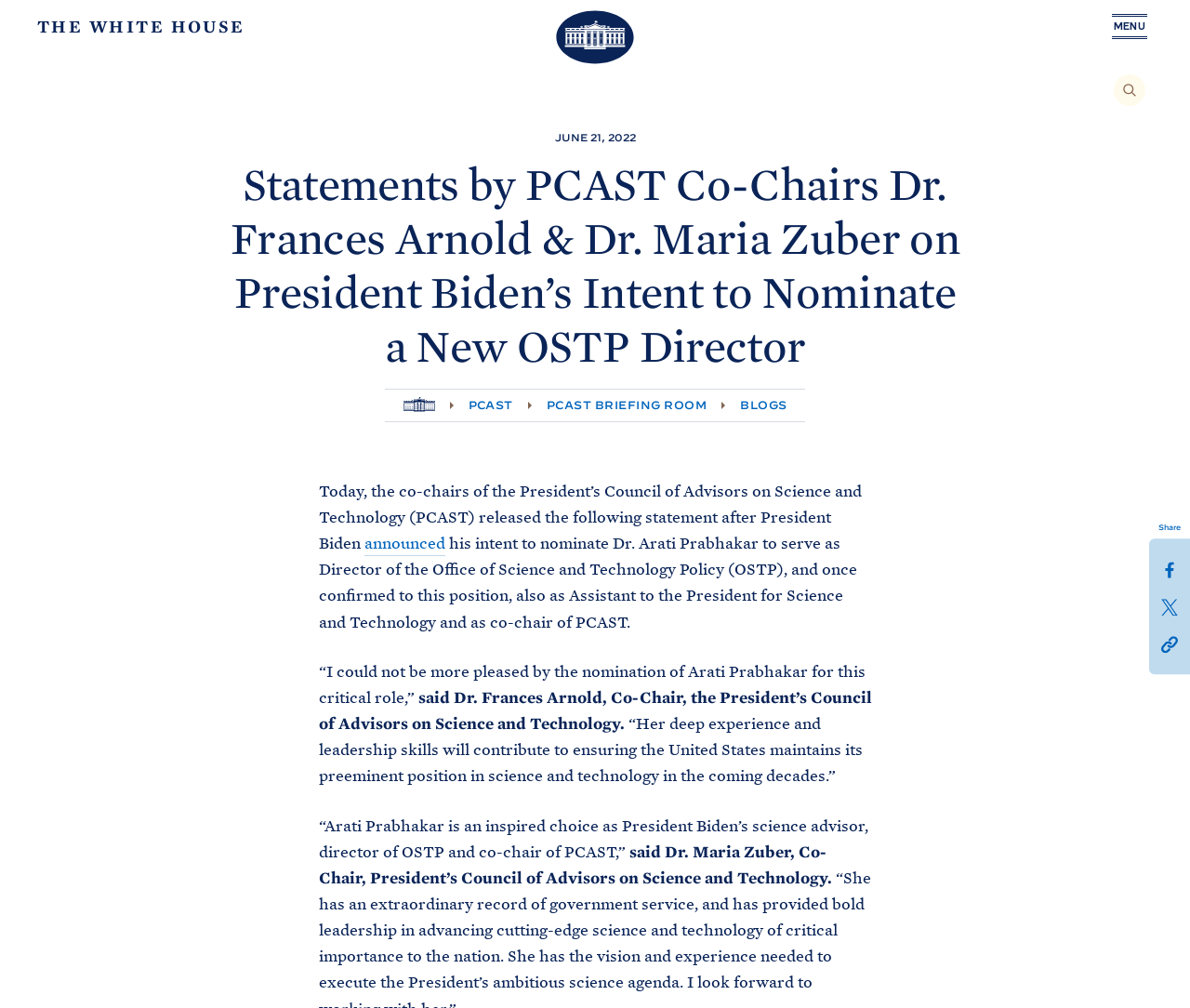Please provide a detailed answer to the question below based on the screenshot: 
Who is nominated to serve as Director of the Office of Science and Technology Policy?

The question asks for the person nominated to serve as Director of the Office of Science and Technology Policy. By reading the statement, we can find that President Biden announced his intent to nominate Dr. Arati Prabhakar to serve as Director of the Office of Science and Technology Policy.